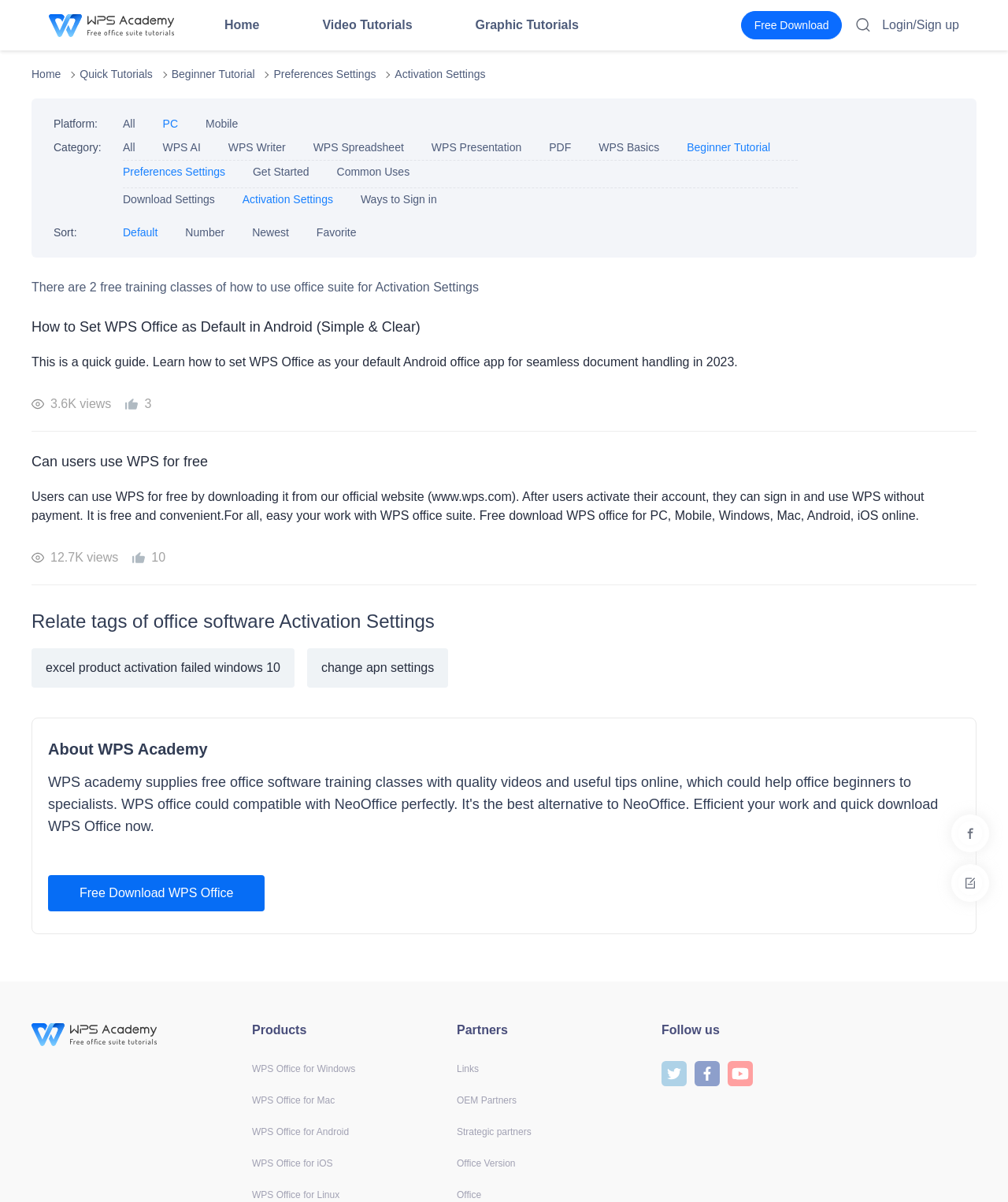Find the bounding box coordinates for the UI element whose description is: "WPS Office for Windows". The coordinates should be four float numbers between 0 and 1, in the format [left, top, right, bottom].

[0.25, 0.885, 0.352, 0.894]